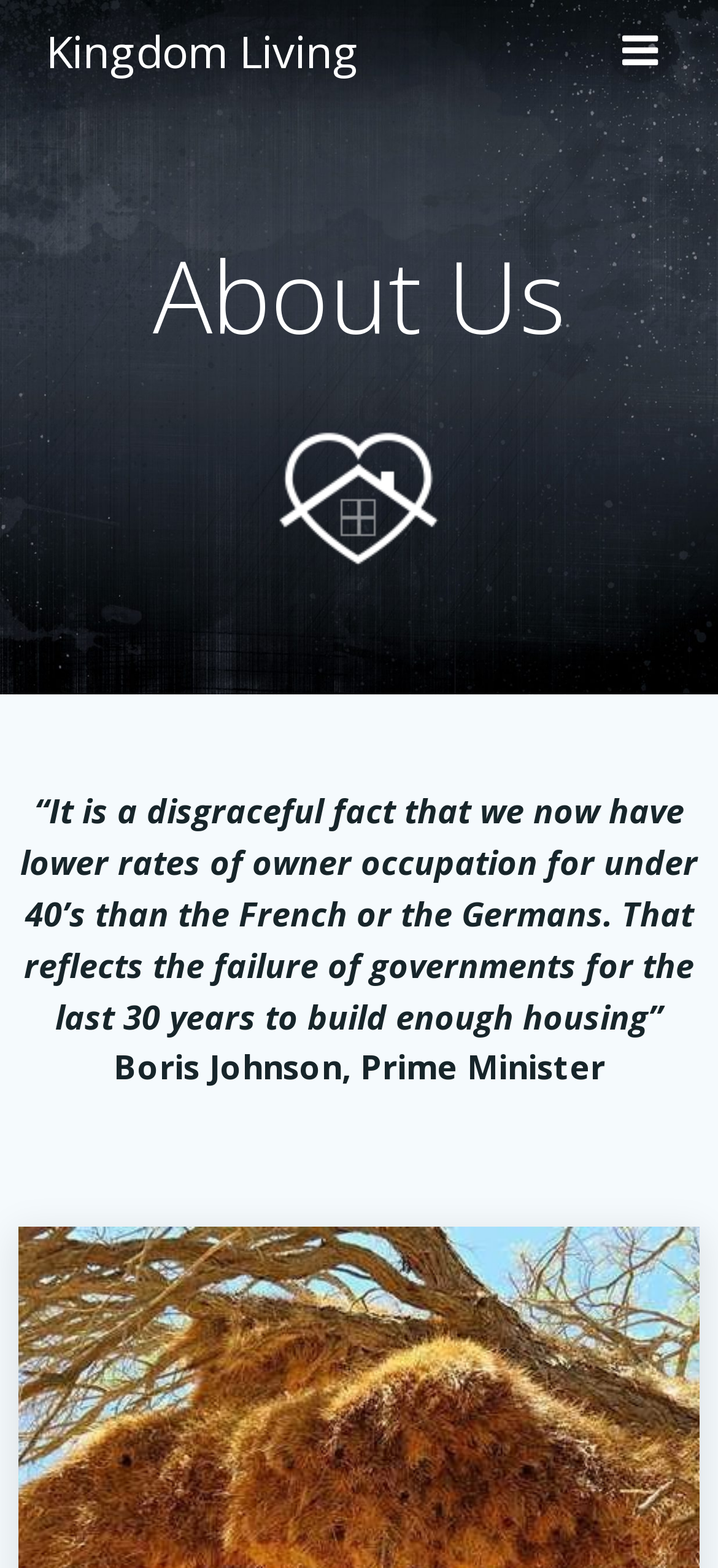Provide the bounding box coordinates of the HTML element described by the text: "title="Menu"".

[0.849, 0.013, 0.936, 0.053]